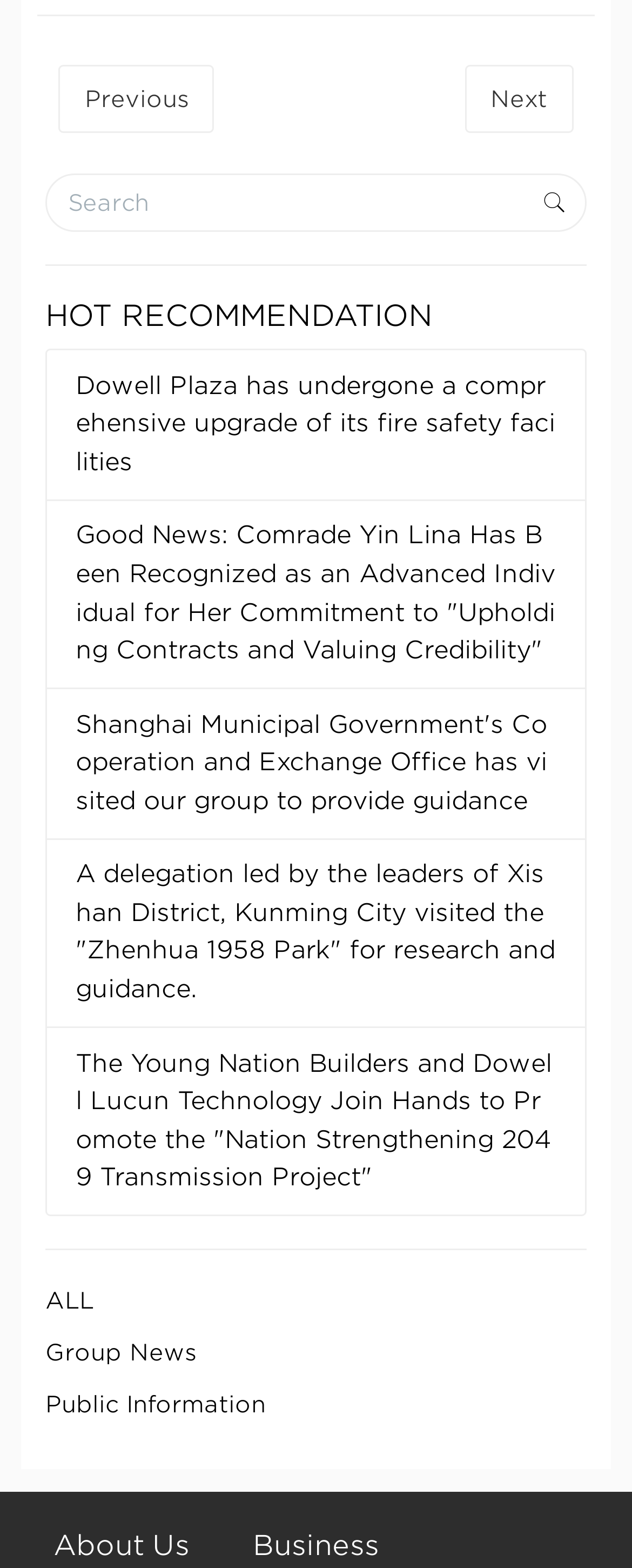Give a one-word or short phrase answer to the question: 
What is the first recommended news?

Dowell Plaza has undergone a comprehensive upgrade of its fire safety facilities